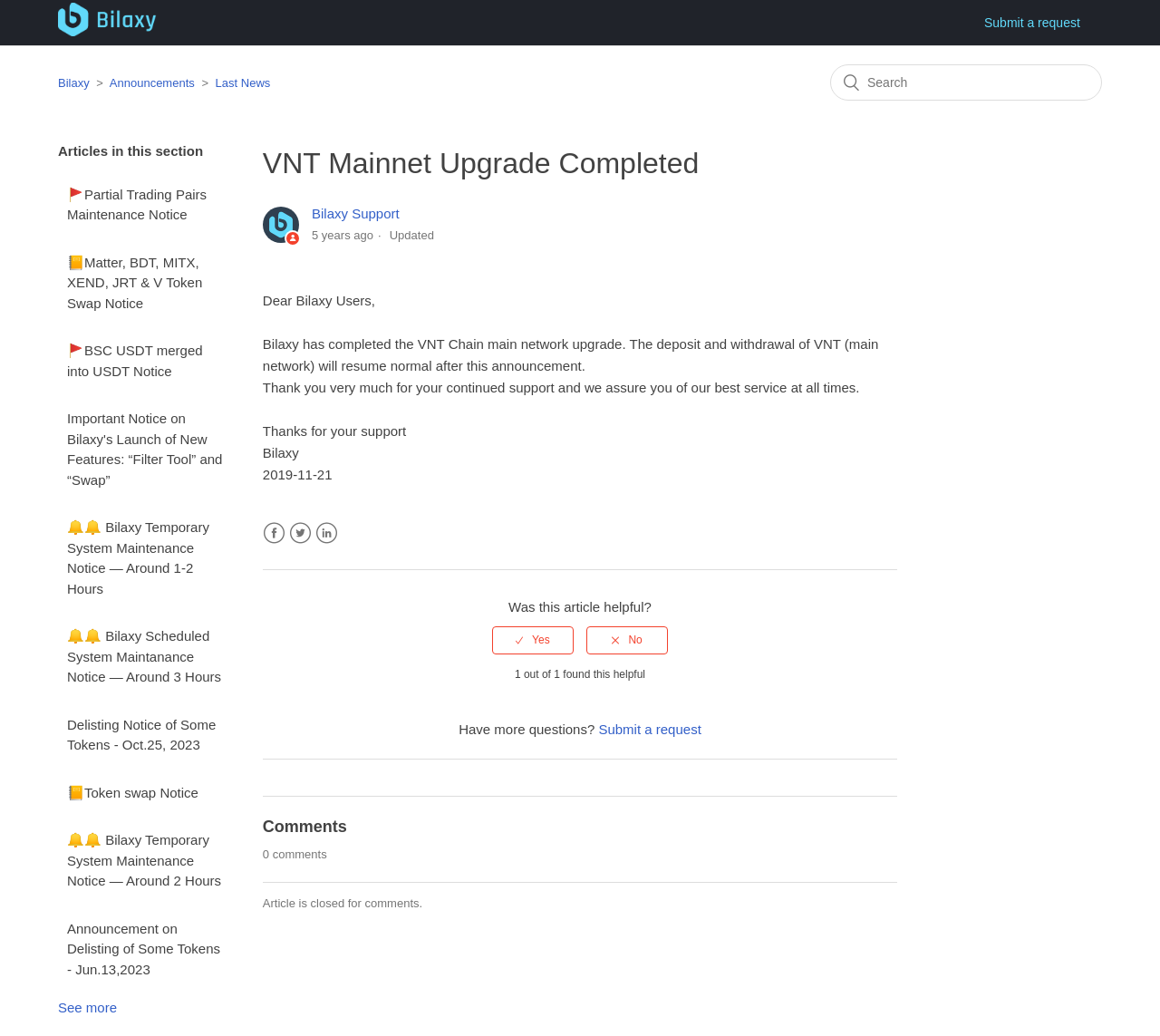What is the purpose of the search box?
Based on the visual, give a brief answer using one word or a short phrase.

To search